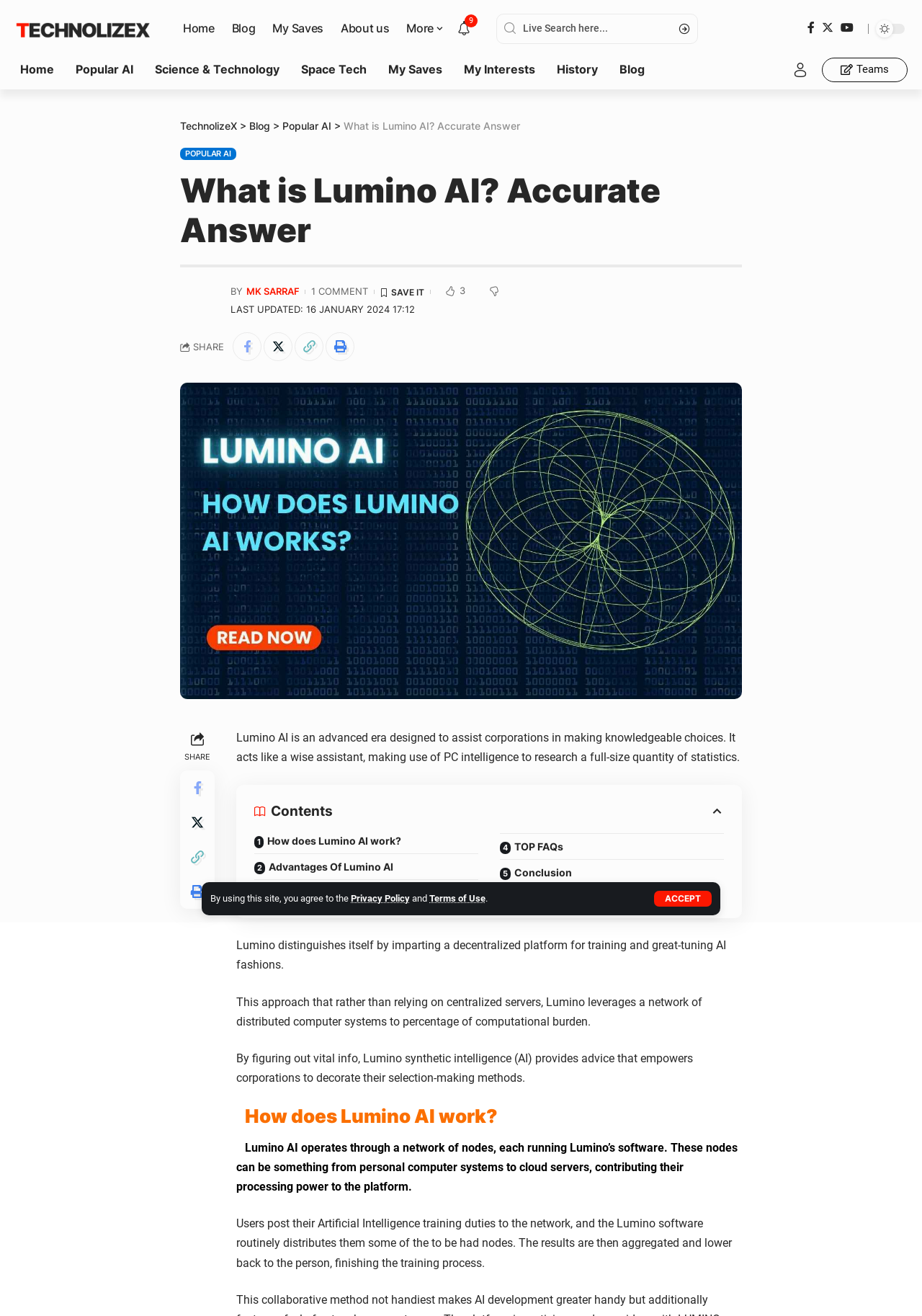Locate the bounding box coordinates of the clickable region to complete the following instruction: "Learn about Lumino AI."

[0.256, 0.555, 0.802, 0.581]